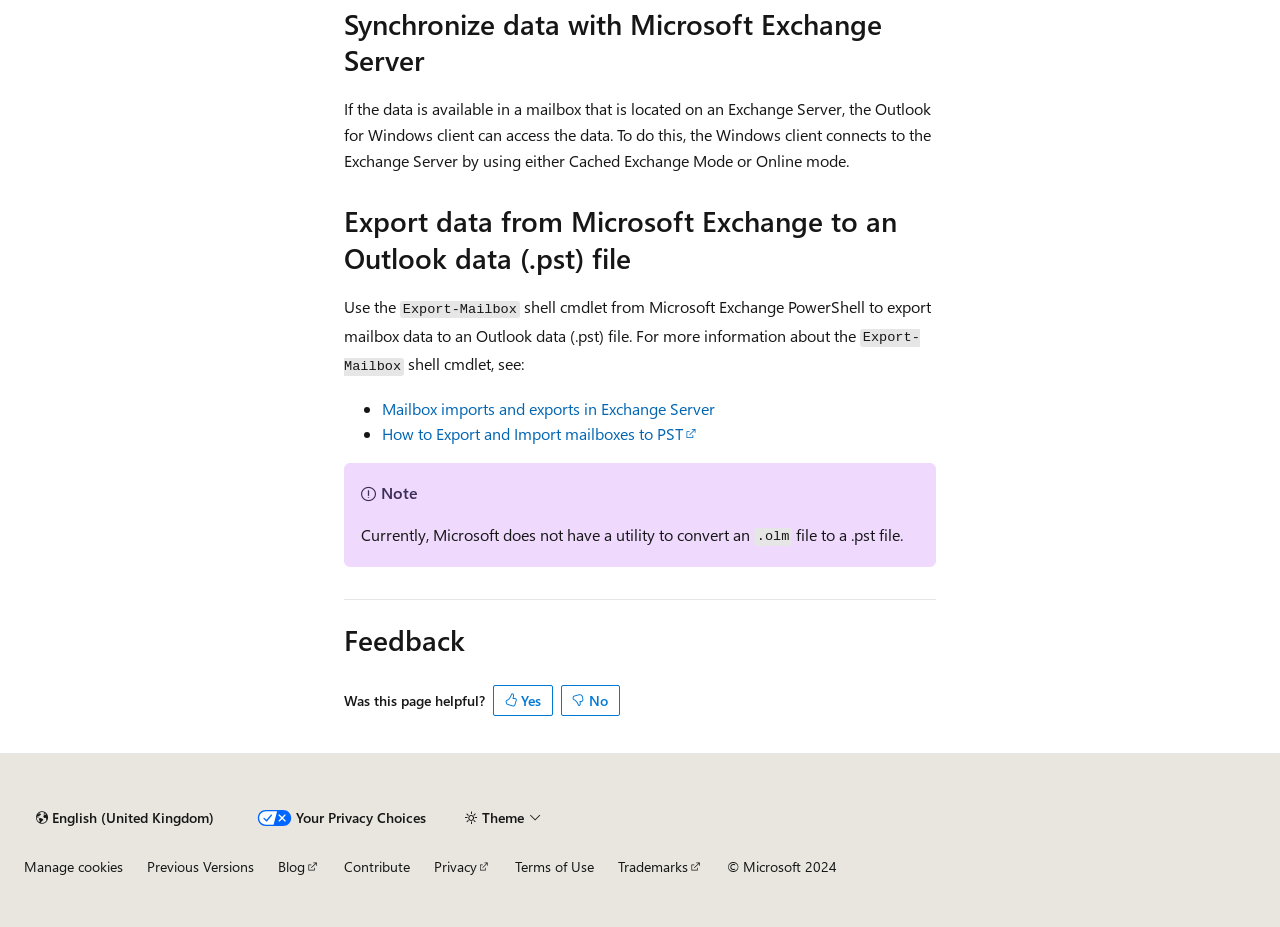Identify the bounding box coordinates for the UI element described as follows: "English (United Kingdom)". Ensure the coordinates are four float numbers between 0 and 1, formatted as [left, top, right, bottom].

[0.019, 0.865, 0.176, 0.899]